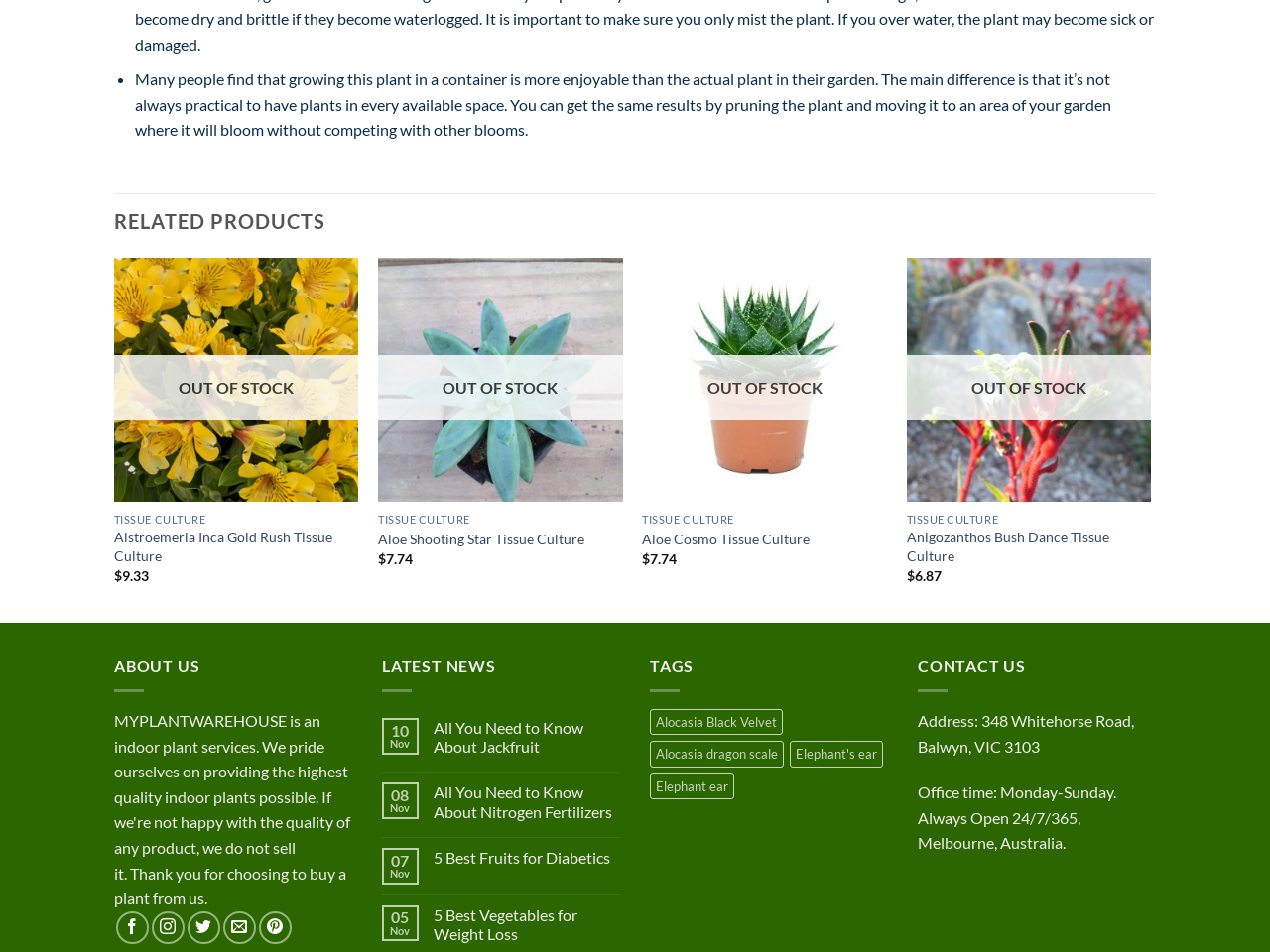Determine the bounding box coordinates of the region I should click to achieve the following instruction: "Go to previous page". Ensure the bounding box coordinates are four float numbers between 0 and 1, i.e., [left, top, right, bottom].

[0.079, 0.268, 0.102, 0.652]